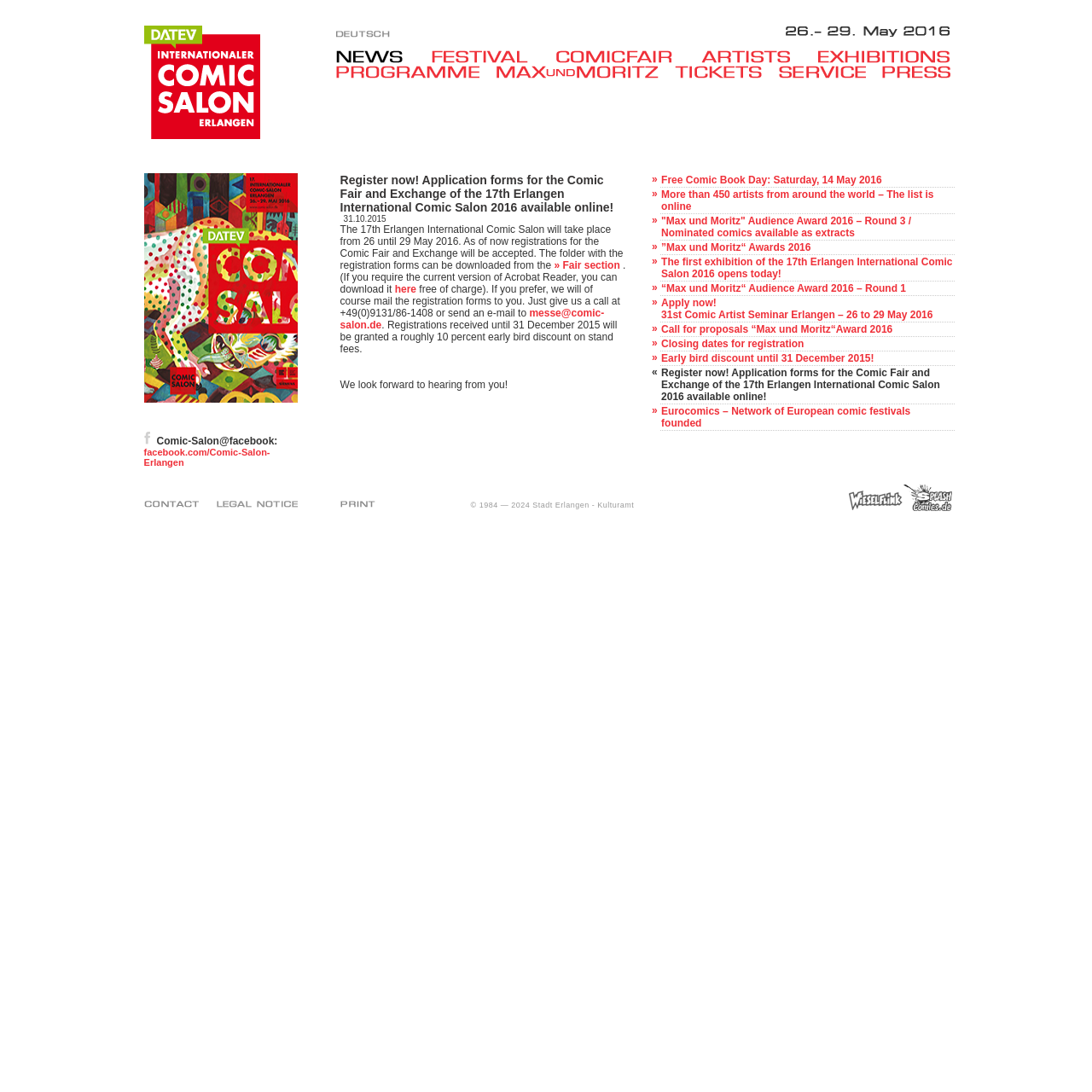Determine the bounding box coordinates of the clickable region to follow the instruction: "go to the Fair section".

[0.507, 0.238, 0.57, 0.248]